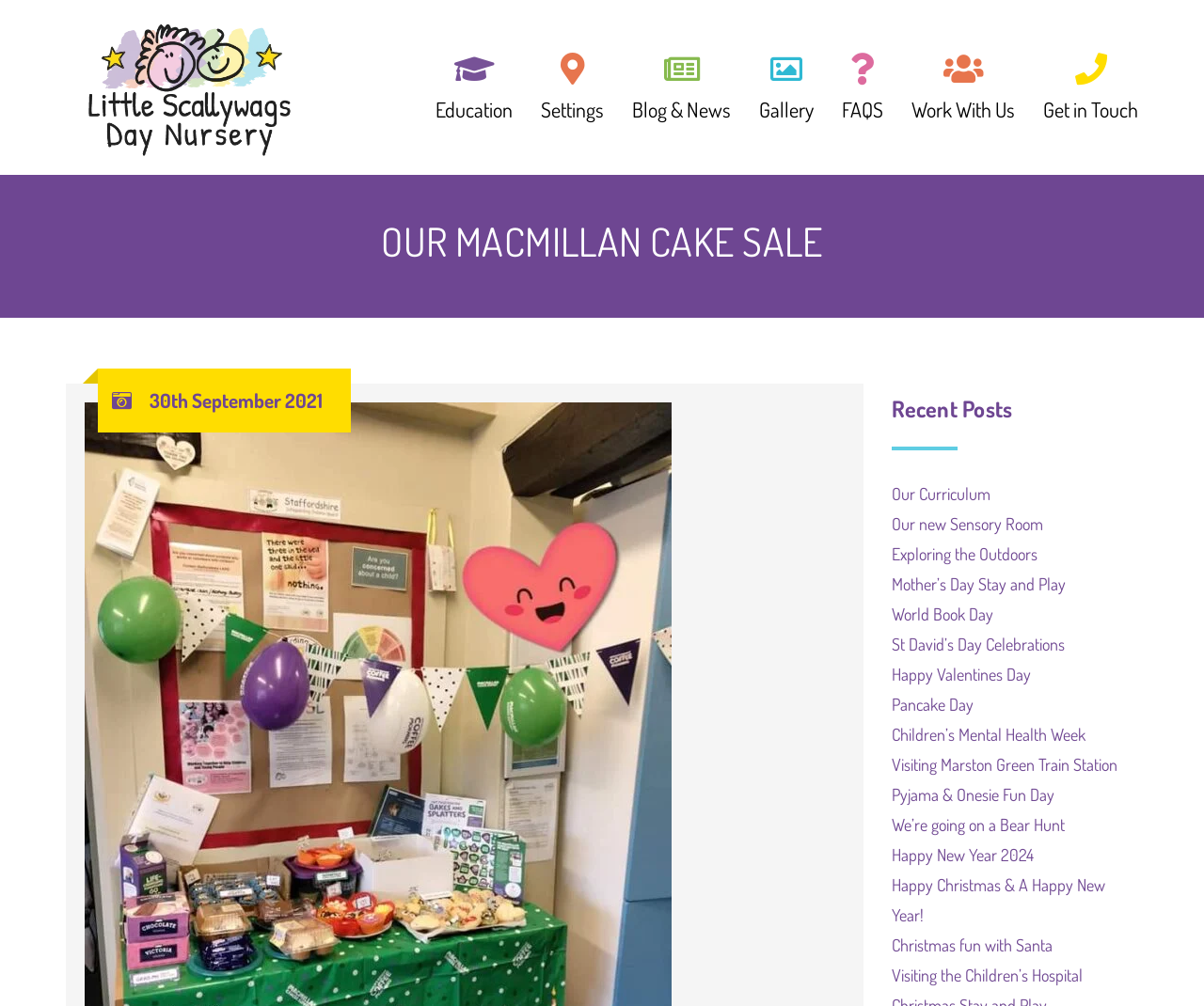Generate a detailed explanation of the webpage's features and information.

The webpage appears to be a blog or news section of a nursery school's website, specifically Little Scallywags Day Nursery. The title of the page is "Our Macmillan cake sale". 

At the top of the page, there is a navigation menu with several links, including "Education", "Settings", and links to different locations such as "Garretts Green", "Hodge Hill", and "Tamworth". 

Below the navigation menu, there is a large heading that reads "OUR MACMILLAN CAKE SALE". Underneath this heading, there is a subheading with the date "30th September 2021". 

To the right of the main content area, there is a sidebar with a heading "Recent Posts" and a list of 15 links to different blog posts, including "Our Curriculum", "Our new Sensory Room", and "World Book Day". These links are stacked vertically, with the most recent post at the top.

At the very top of the page, there is a small image and a link, possibly a logo or a link to the homepage. There are also several icons in the top navigation menu, including a settings icon, an education icon, and a blog/news icon.